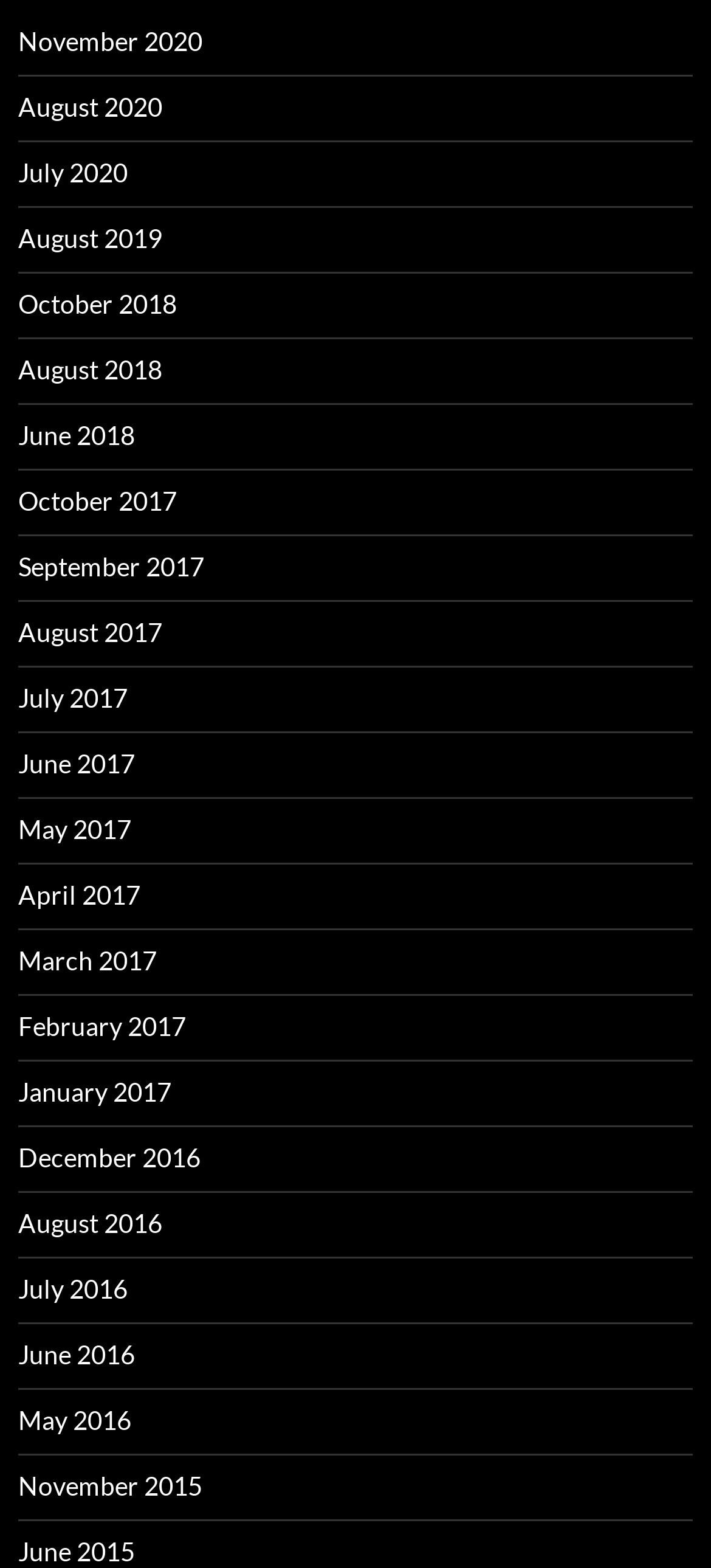Identify the bounding box coordinates of the clickable section necessary to follow the following instruction: "view June 2015". The coordinates should be presented as four float numbers from 0 to 1, i.e., [left, top, right, bottom].

[0.026, 0.979, 0.19, 0.999]